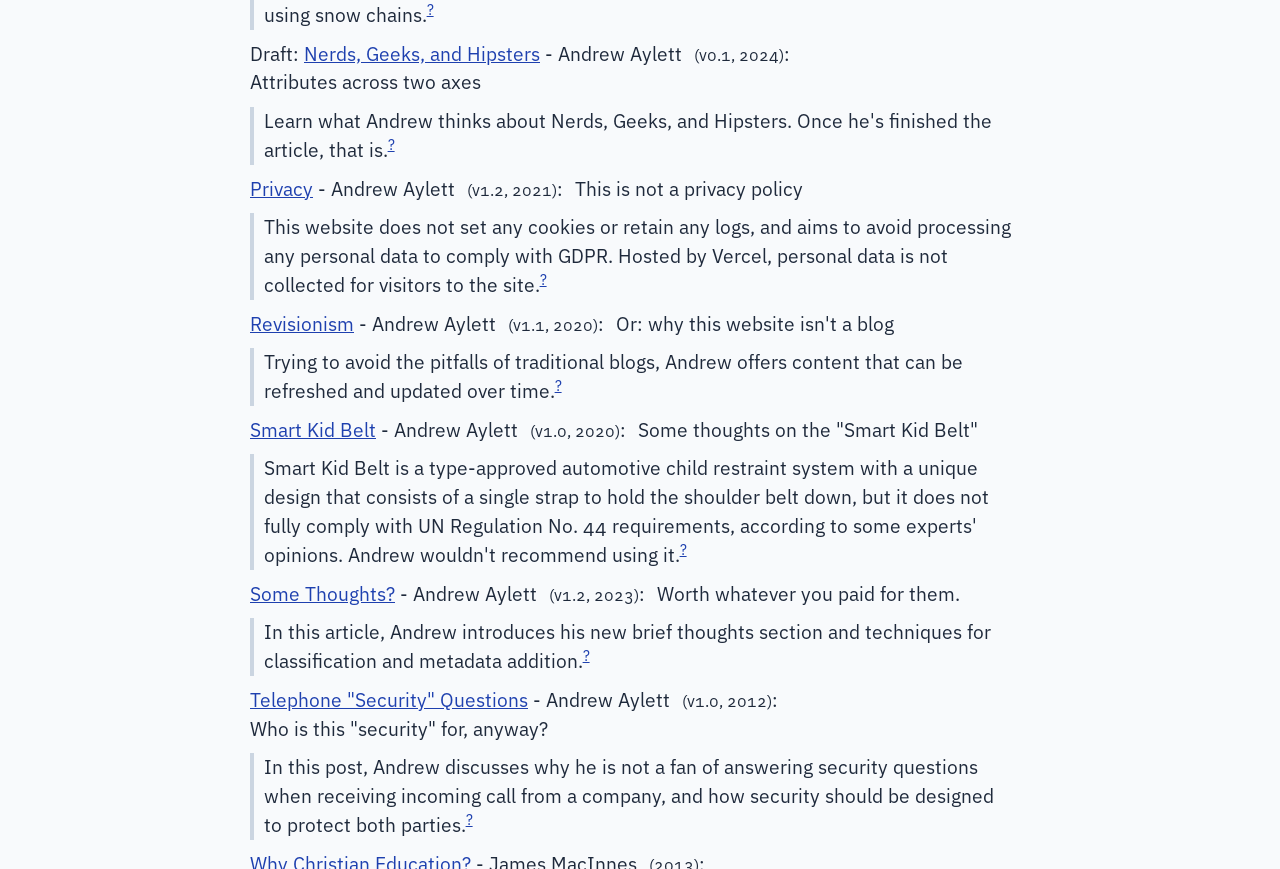Locate the bounding box of the user interface element based on this description: "Nerds, Geeks, and Hipsters".

[0.238, 0.047, 0.422, 0.075]